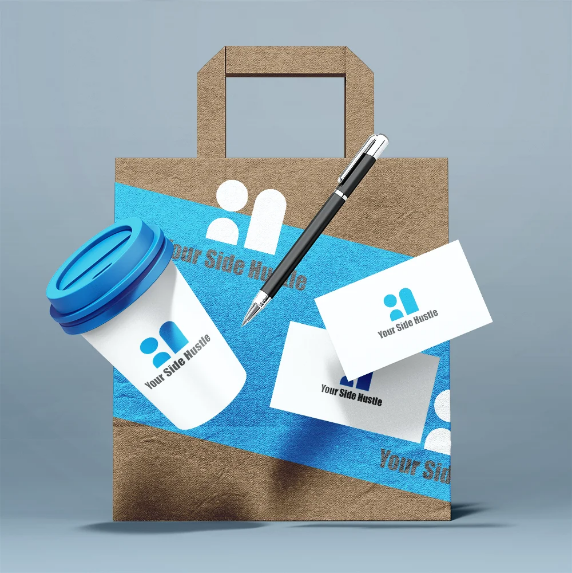Provide a thorough description of the image, including all visible elements.

The image features a stylish promotional arrangement symbolizing entrepreneurship and creativity for side hustles. At the forefront, a brown paper shopping bag prominently showcases a striking blue band with the phrase "Your Side Hustle" emblazoned on it, emphasizing a brand-focused aesthetic. Nestled within the bag are a vibrant blue coffee cup, suggesting a source of inspiration and energy for busy entrepreneurs, and a sleek pen, symbolizing the act of brainstorming and planning. Additionally, there are two business cards creatively displayed, portraying a professional identity and inviting networking opportunities. This eye-catching composition captures the essence of launching and nurturing a side hustle, making it an appealing visual for aspiring entrepreneurs looking to elevate their brand presence.